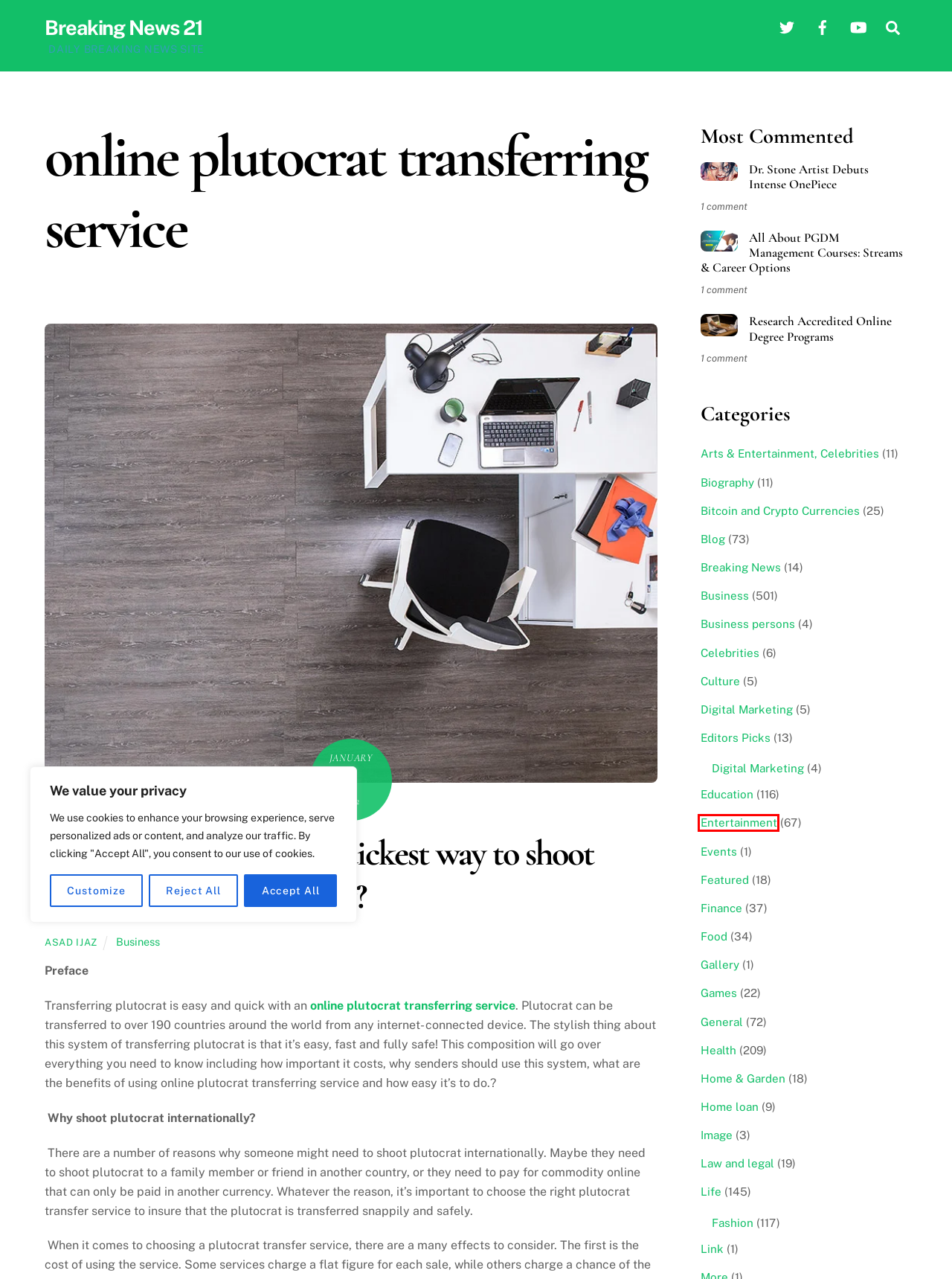You have a screenshot showing a webpage with a red bounding box highlighting an element. Choose the webpage description that best fits the new webpage after clicking the highlighted element. The descriptions are:
A. What’s the stylish and quickest way to shoot plutocrat internationally? » Breaking News 21
B. Life » Breaking News 21
C. Entertainment » Breaking News 21
D. General » Breaking News 21
E. Home loan » Breaking News 21
F. Events » Breaking News 21
G. Link » Breaking News 21
H. Health » Breaking News 21

C